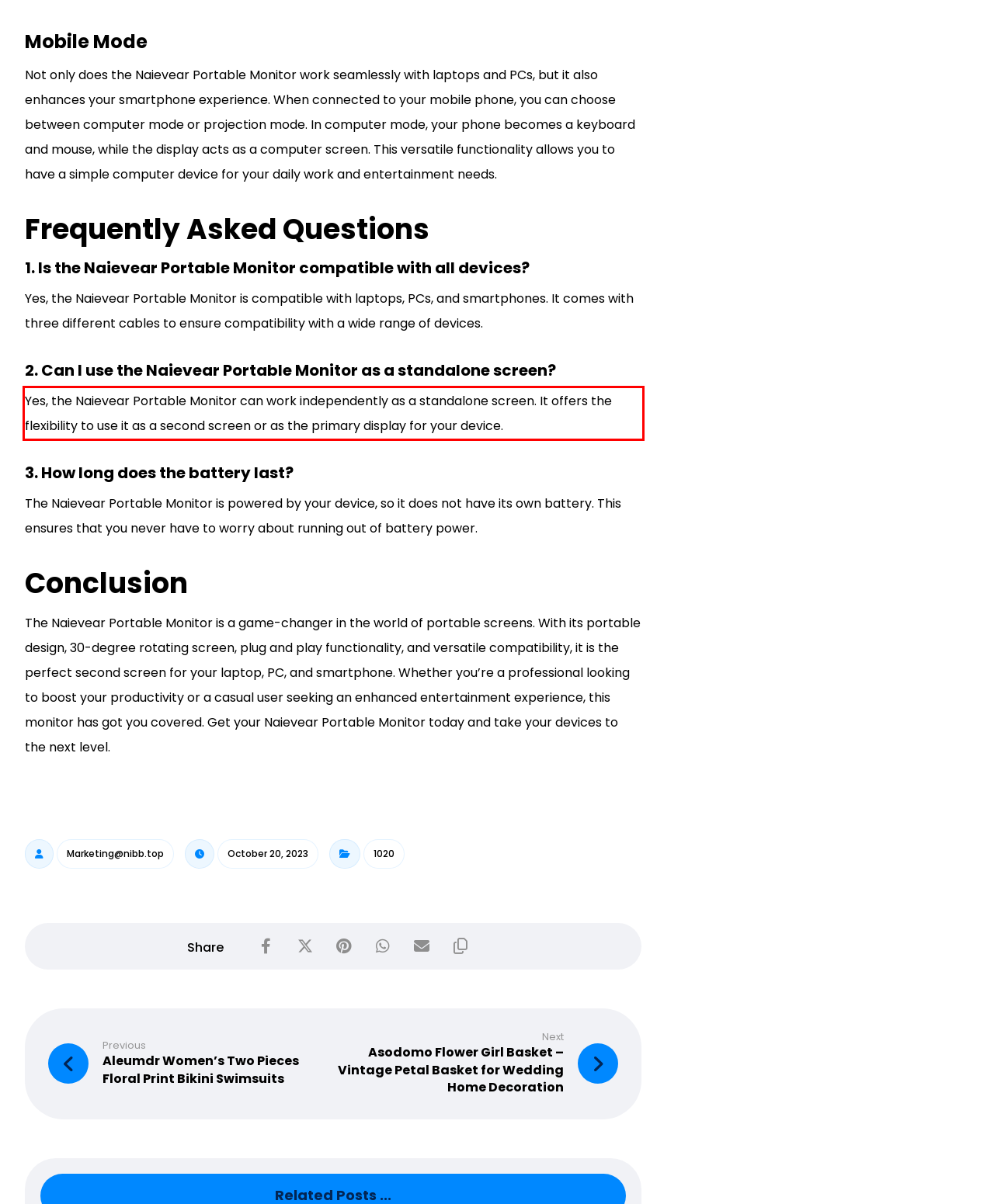You are presented with a screenshot containing a red rectangle. Extract the text found inside this red bounding box.

Yes, the Naievear Portable Monitor can work independently as a standalone screen. It offers the flexibility to use it as a second screen or as the primary display for your device.